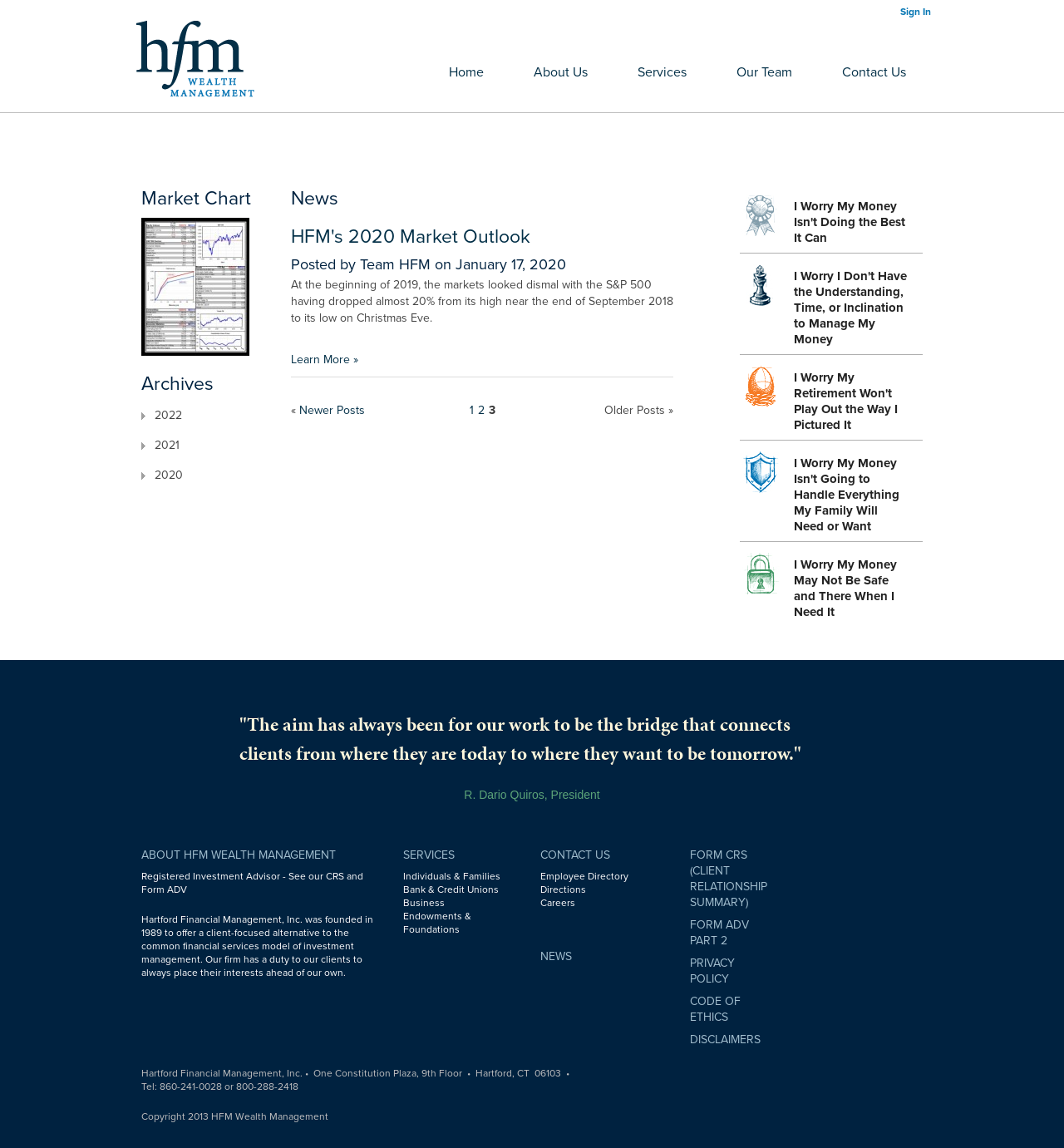Please find the bounding box coordinates of the element that you should click to achieve the following instruction: "Read 'HFM's 2020 Market Outlook'". The coordinates should be presented as four float numbers between 0 and 1: [left, top, right, bottom].

[0.273, 0.196, 0.498, 0.217]